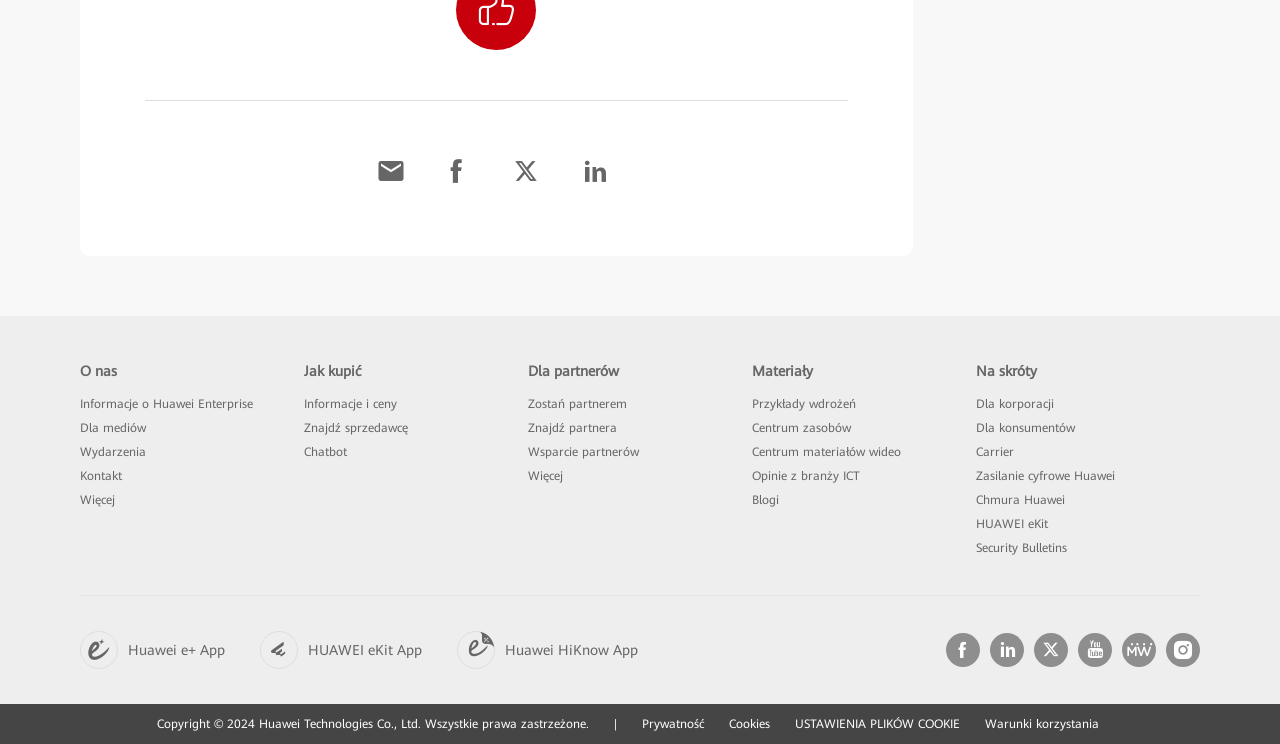How many links are there in the footer?
Refer to the image and provide a detailed answer to the question.

I counted the number of links in the footer section, which starts from 'Prywatność' and ends at 'Warunki korzystania', and found 10 links.